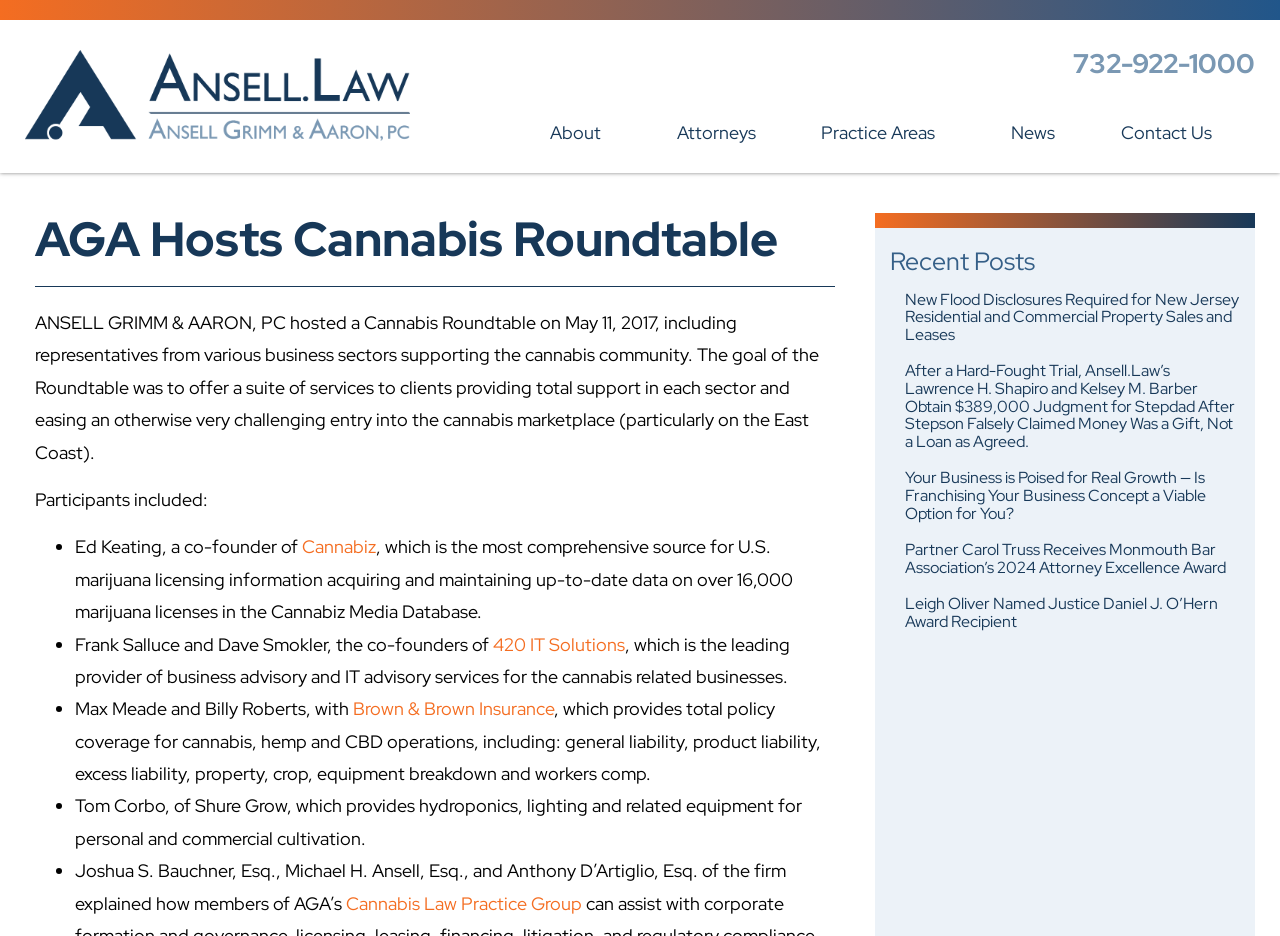What is the name of the law practice group mentioned in the webpage?
Based on the content of the image, thoroughly explain and answer the question.

The answer can be found in the link element with the text 'Cannabis Law Practice Group' which is mentioned as part of the law firm's services.